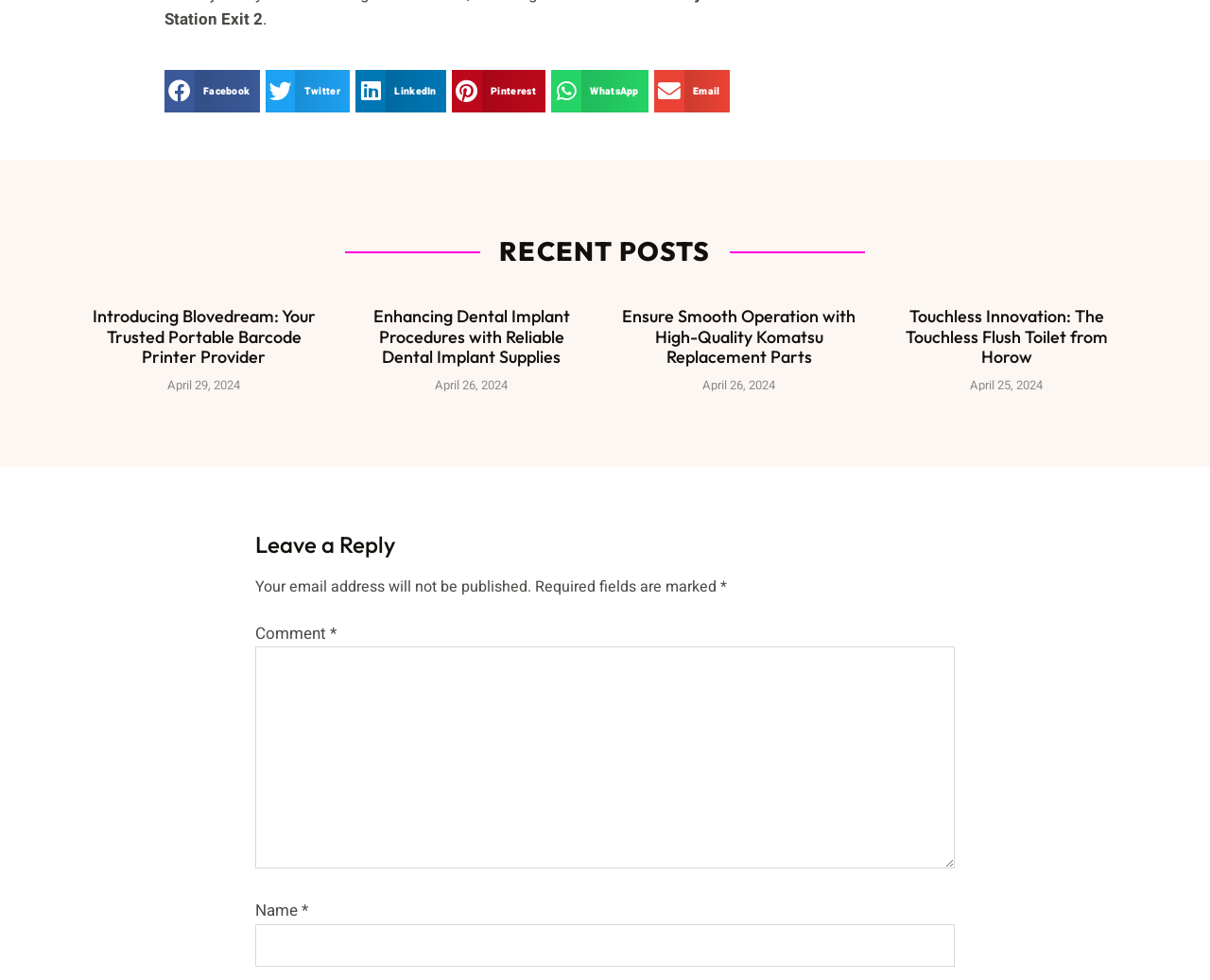What is the purpose of the 'Leave a Reply' section?
Answer the question using a single word or phrase, according to the image.

To comment on the post